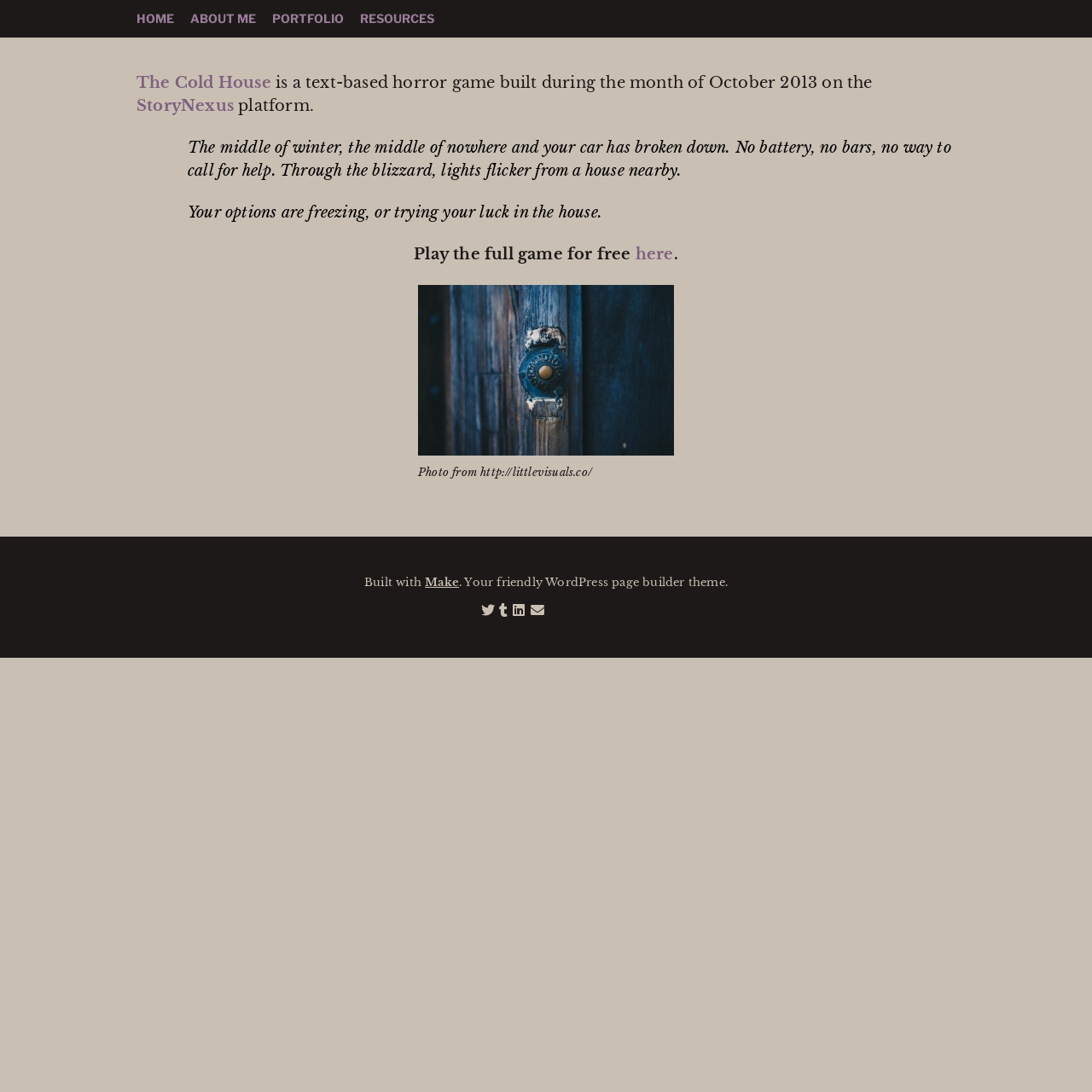Provide a one-word or short-phrase response to the question:
What is the name of the horror game?

The Cold House